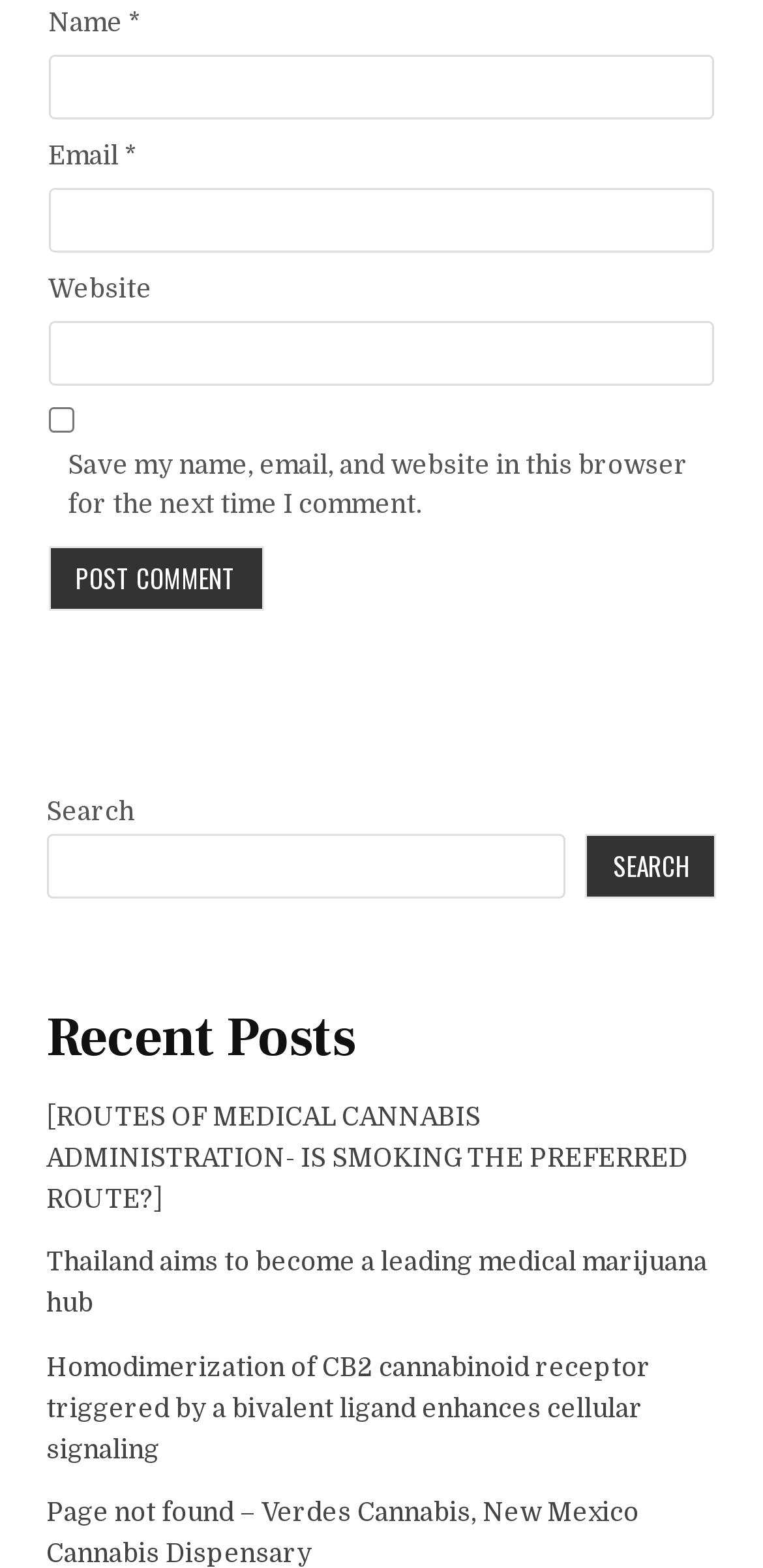Using the information in the image, give a comprehensive answer to the question: 
How many links are there under 'Recent Posts'?

I looked at the elements under the 'Recent Posts' heading and found three link elements, which are '[ROUTES OF MEDICAL CANNABIS ADMINISTRATION- IS SMOKING THE PREFERRED ROUTE?]', 'Thailand aims to become a leading medical marijuana hub', and 'Homodimerization of CB2 cannabinoid receptor triggered by a bivalent ligand enhances cellular signaling'. Therefore, there are 3 links.